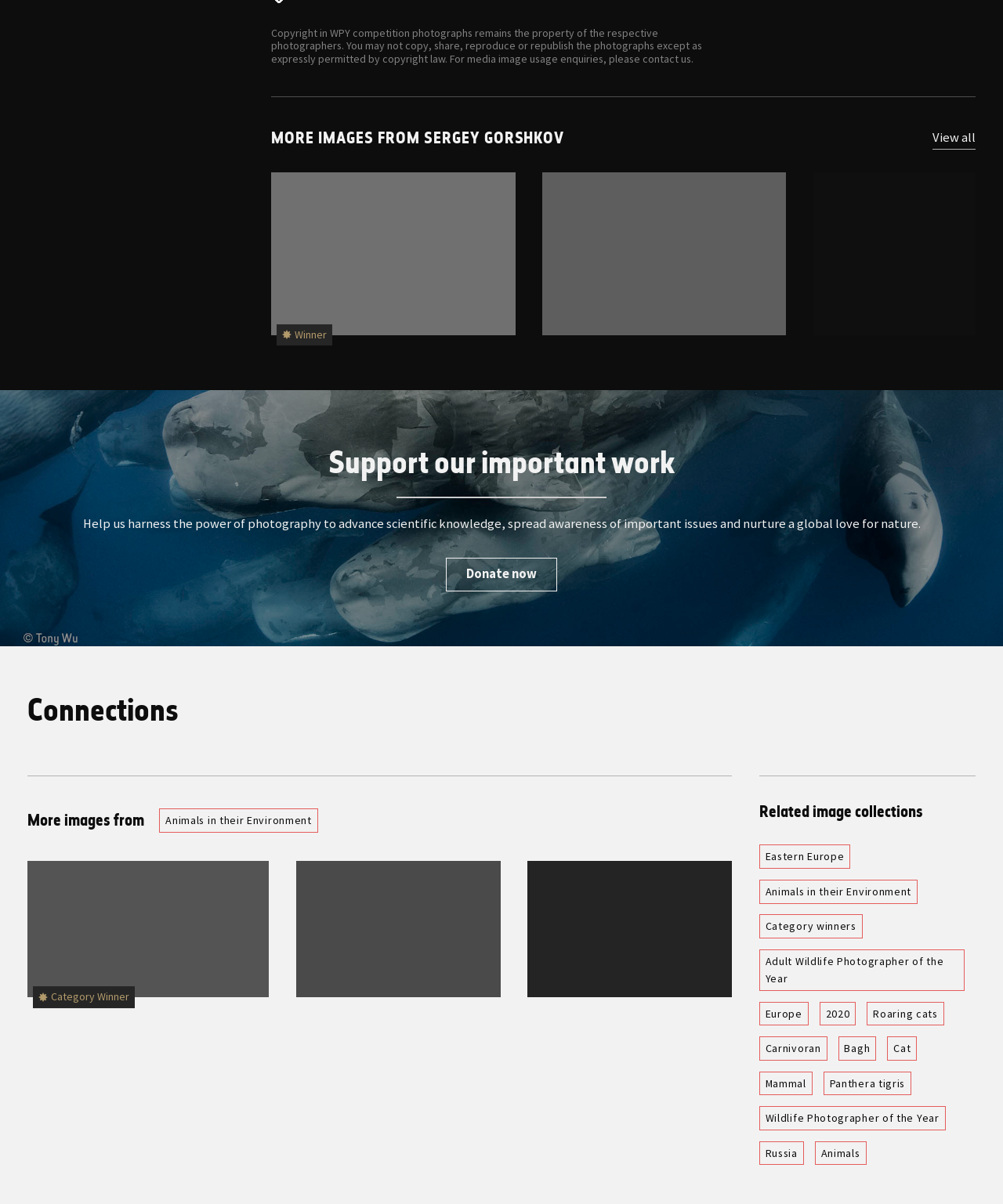Respond with a single word or phrase:
What is the name of the category winner?

The cauldron